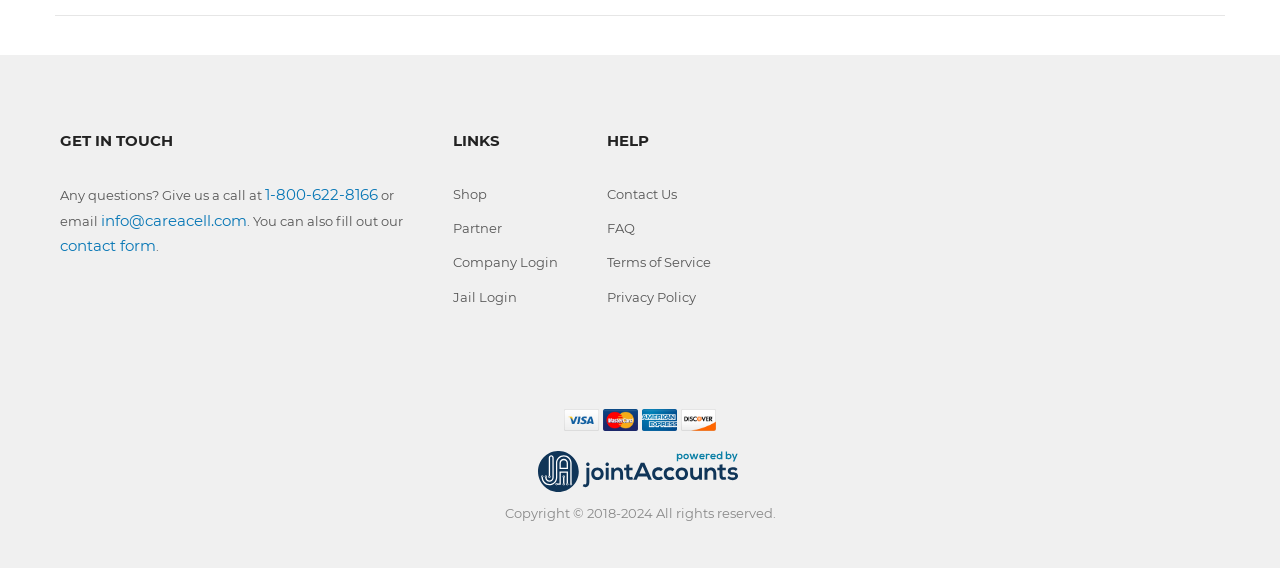Determine the bounding box coordinates for the area that should be clicked to carry out the following instruction: "Call the company".

[0.207, 0.326, 0.295, 0.359]